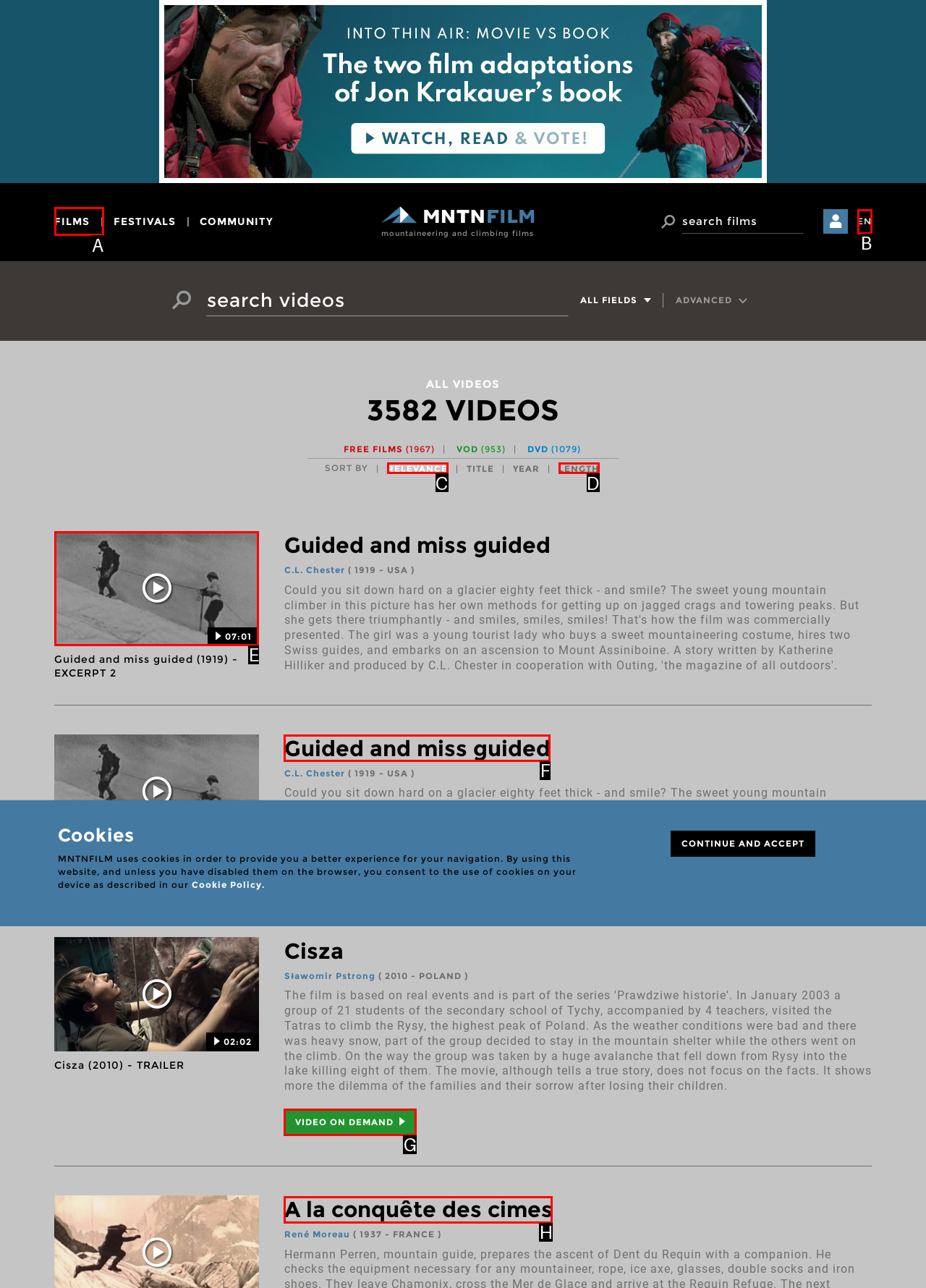Select the appropriate bounding box to fulfill the task: Click on FILMS Respond with the corresponding letter from the choices provided.

A